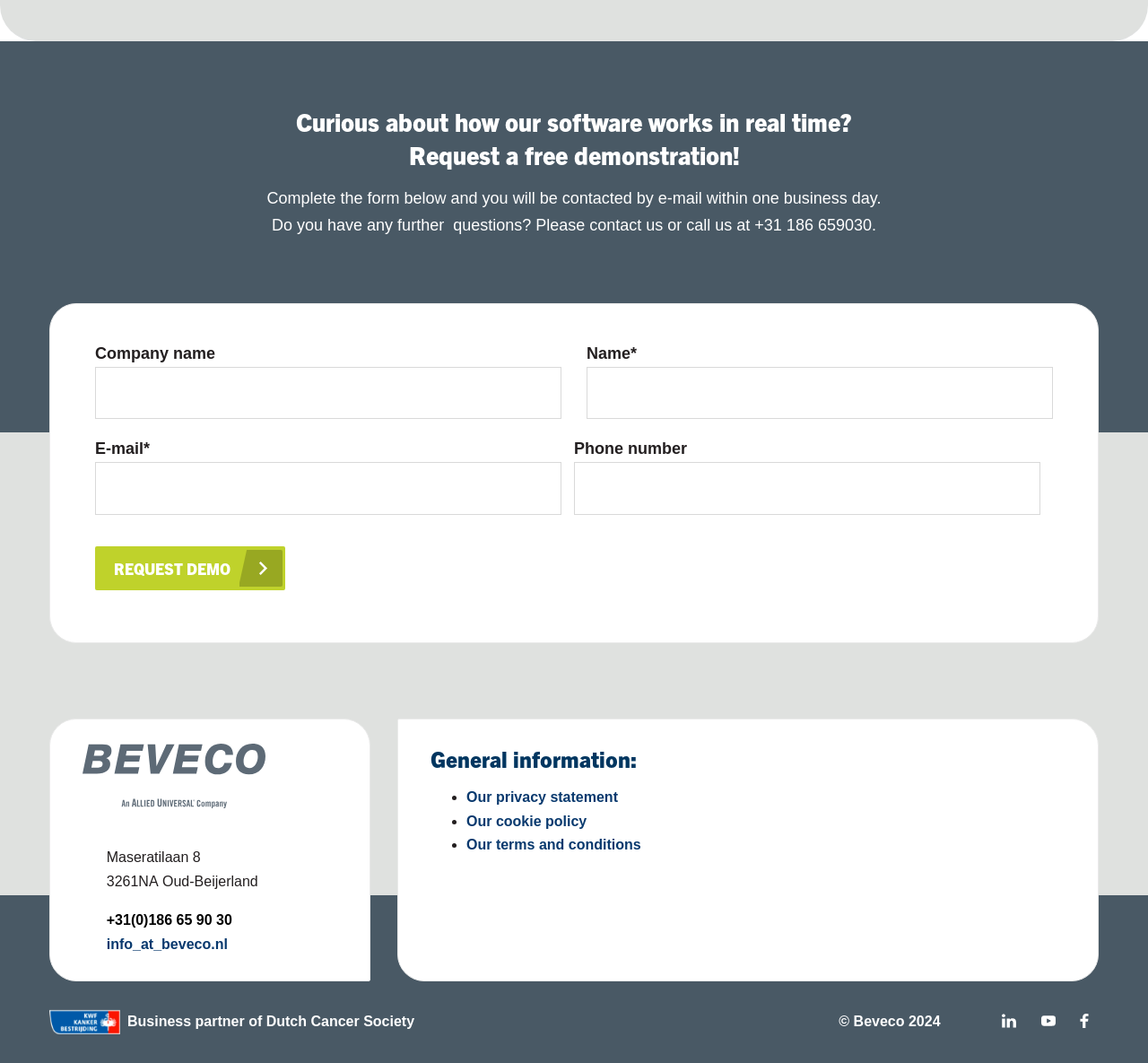Answer the question below with a single word or a brief phrase: 
What is the phone number of the company?

+31 186 659030